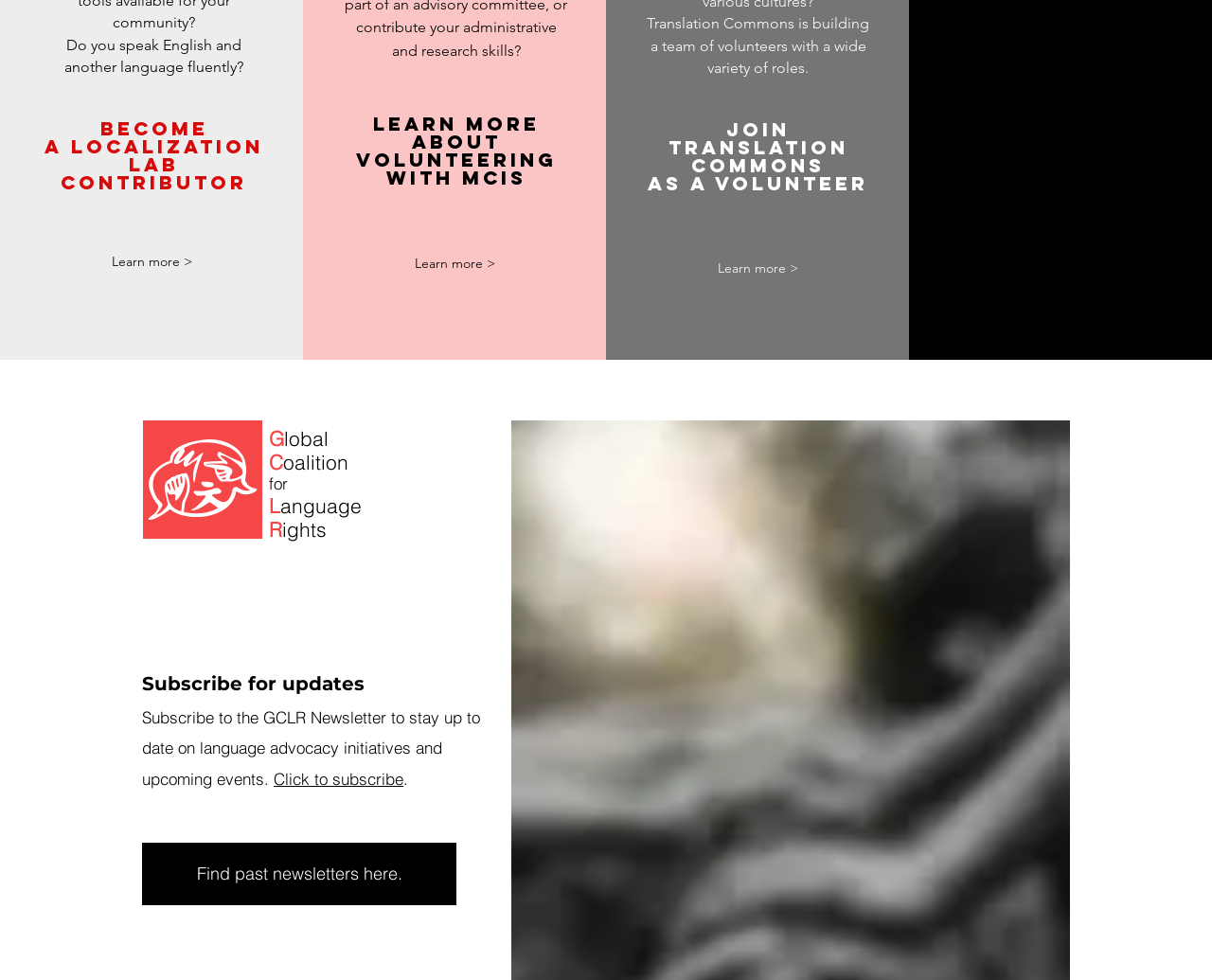Provide the bounding box coordinates for the UI element described in this sentence: "« Older Entries". The coordinates should be four float values between 0 and 1, i.e., [left, top, right, bottom].

None